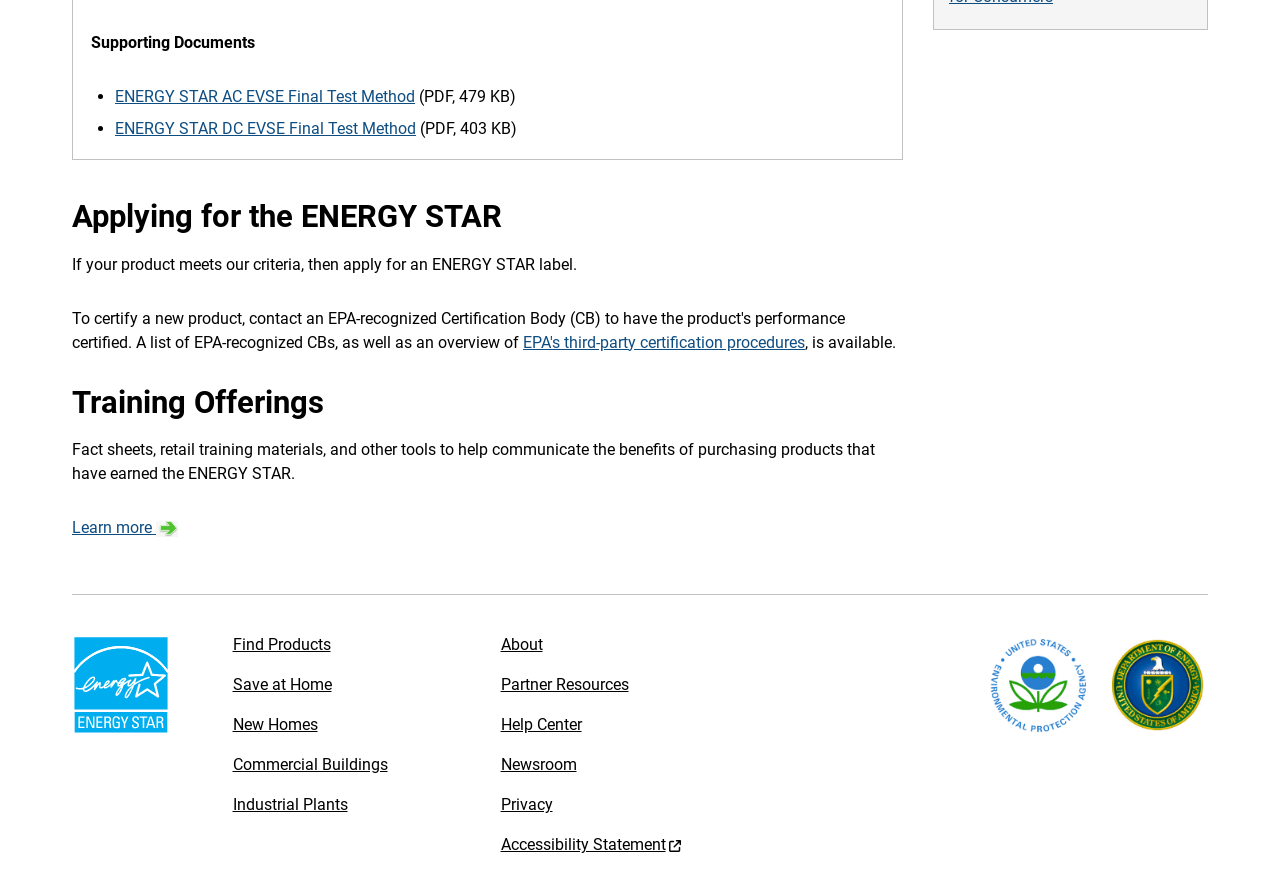Find the UI element described as: "About" and predict its bounding box coordinates. Ensure the coordinates are four float numbers between 0 and 1, [left, top, right, bottom].

[0.391, 0.712, 0.424, 0.739]